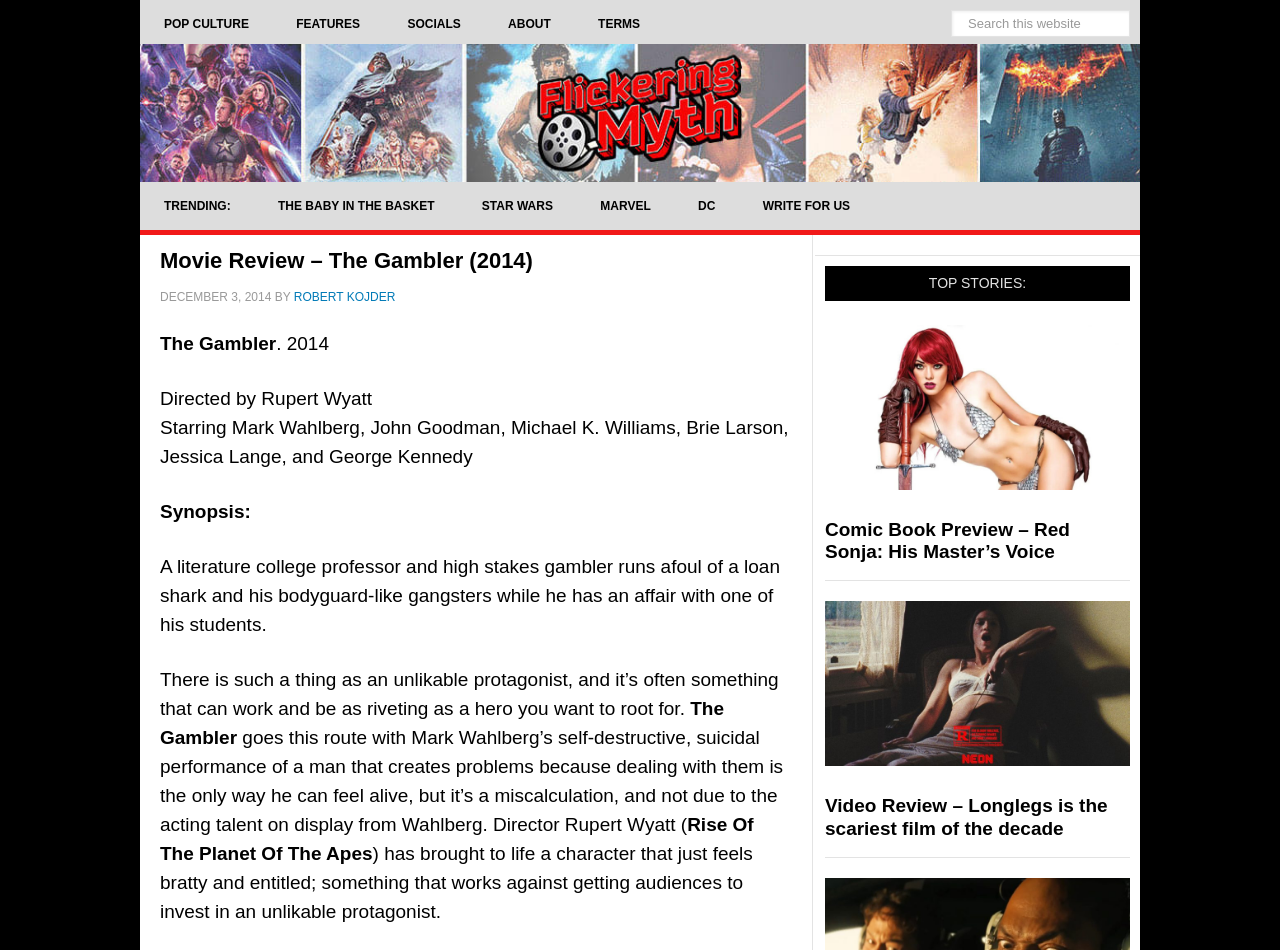Analyze the image and provide a detailed answer to the question: What is the name of the movie being reviewed?

The question asks for the name of the movie being reviewed. By looking at the webpage, we can see that the title of the review is 'Movie Review – The Gambler (2014)', which indicates that the movie being reviewed is 'The Gambler'.